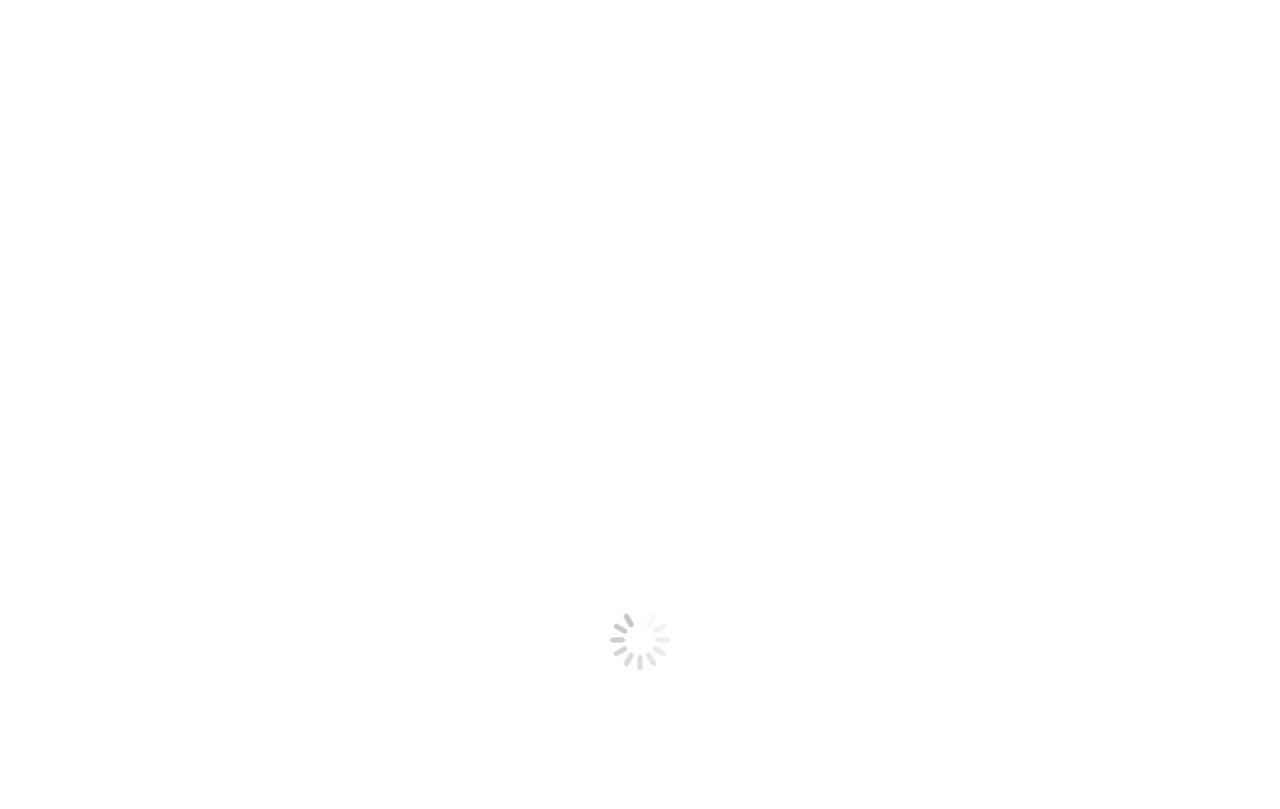Provide a thorough description of this webpage.

This webpage is about a Halloween cocktail recipe by Chef Blakely Trettenero. At the top left, there is a logo image of "Gourmet With Blakely" with a link to the homepage. Next to it, there are several navigation links, including "Recipes", "About", "Favorite things", "Ask Blakely", "Press Kit", and "Travels". 

On the top right, there is a search bar with a magnifying glass icon and a "Search:" label. Below the navigation links, there is a large heading that reads "WITCHES BREW COCKTAIL". Underneath the heading, there is a breadcrumb trail indicating the current page location, with links to "Home" and "Quick Cocktail Recipes".

The main content of the page is a recipe post, which includes a large image of a Halloween-themed cocktail, likely the "Witches Brew Cocktail". The image takes up most of the page's width and is positioned near the top. Below the image, there is a link to the post's date, "Oct 20 2017", and another link to "Quick Cocktail Recipes". 

On the right side of the page, there is an Instagram feed section with a heading "INSTAGRAM FEED" and a link to "Follow on Instagram". There is also a smaller image above the Instagram feed section, which appears to be a promotional image for the website with various keywords related to Halloween recipes and cocktails.